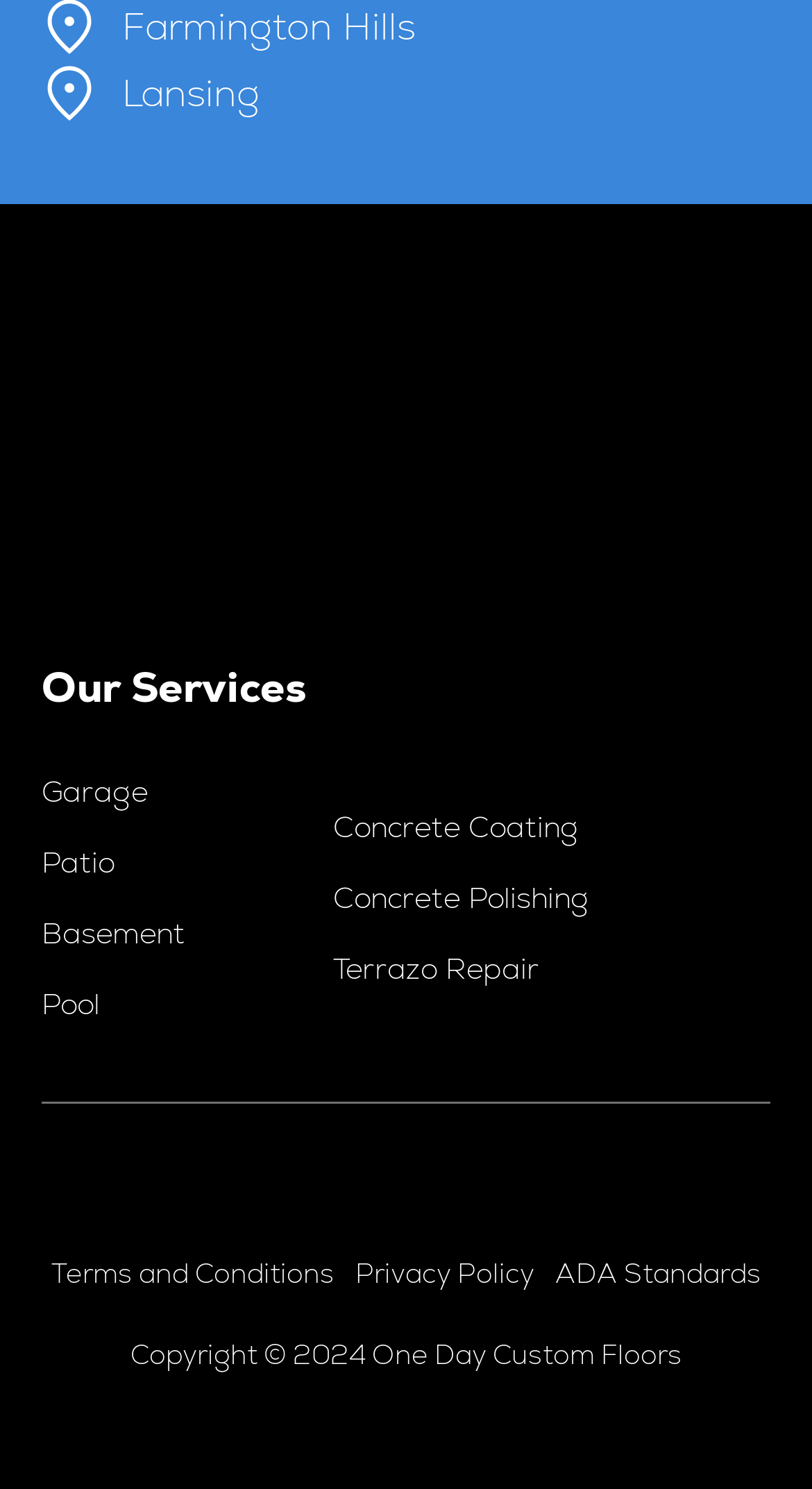Reply to the question with a brief word or phrase: What services are offered by One Day Custom Floors?

Garage, Patio, Basement, etc.